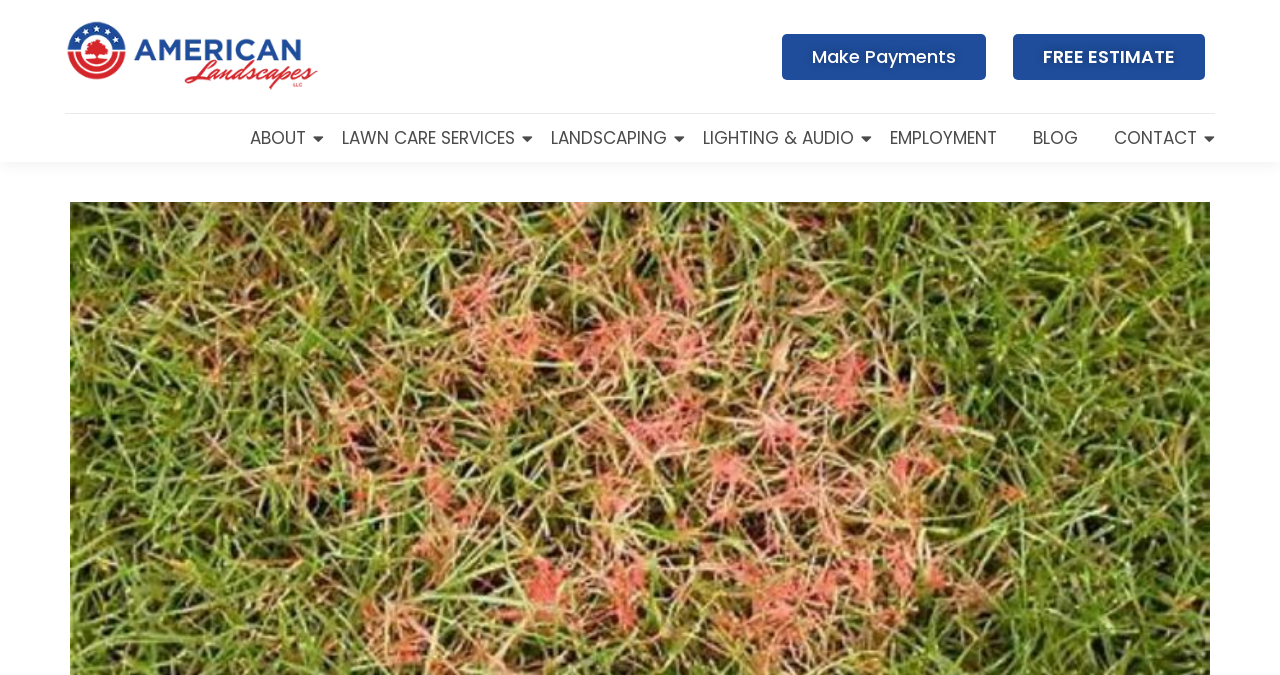Please find the bounding box coordinates of the clickable region needed to complete the following instruction: "click American Landscapes Logo". The bounding box coordinates must consist of four float numbers between 0 and 1, i.e., [left, top, right, bottom].

[0.051, 0.03, 0.285, 0.138]